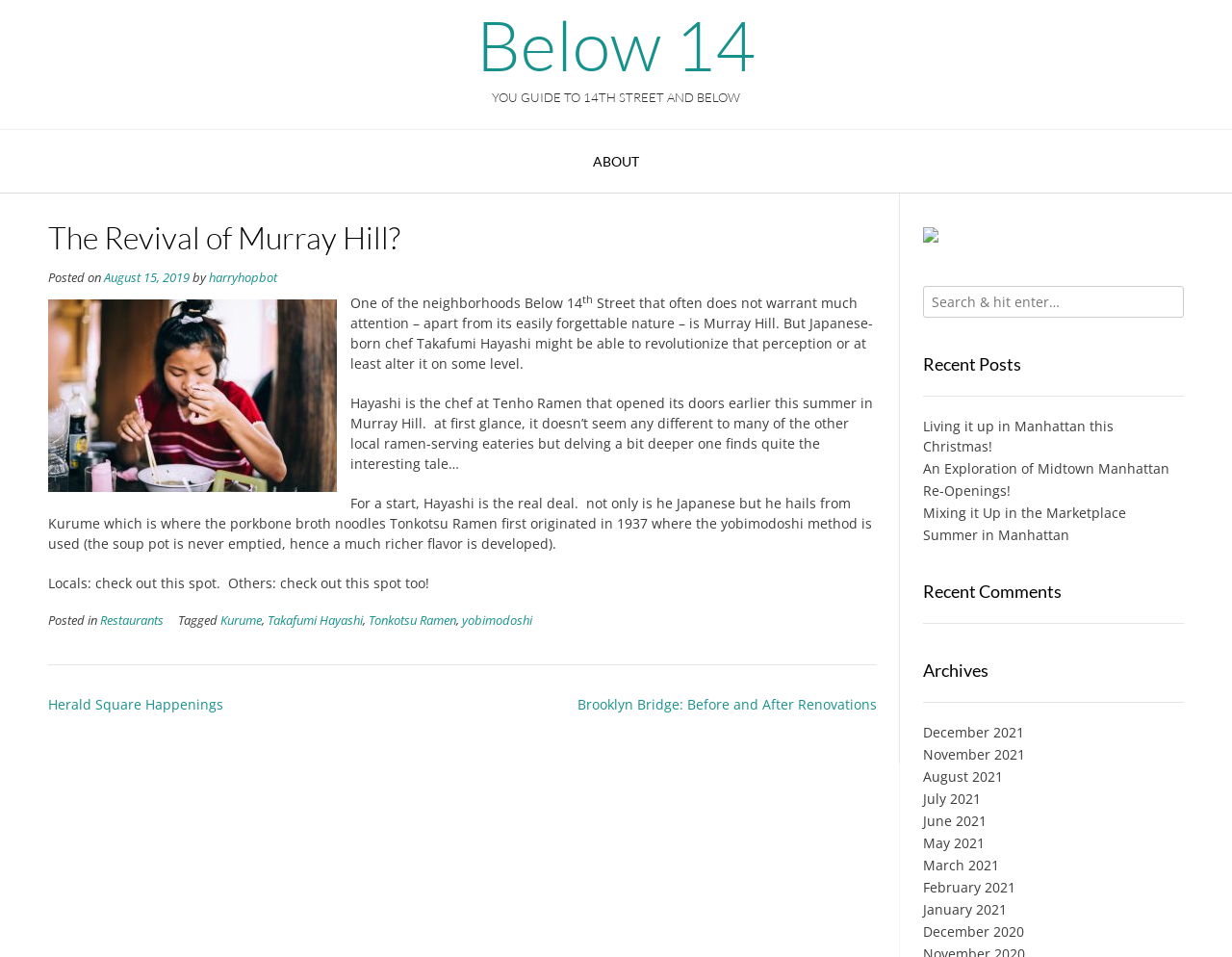Answer in one word or a short phrase: 
What is the name of the neighborhood being discussed?

Murray Hill